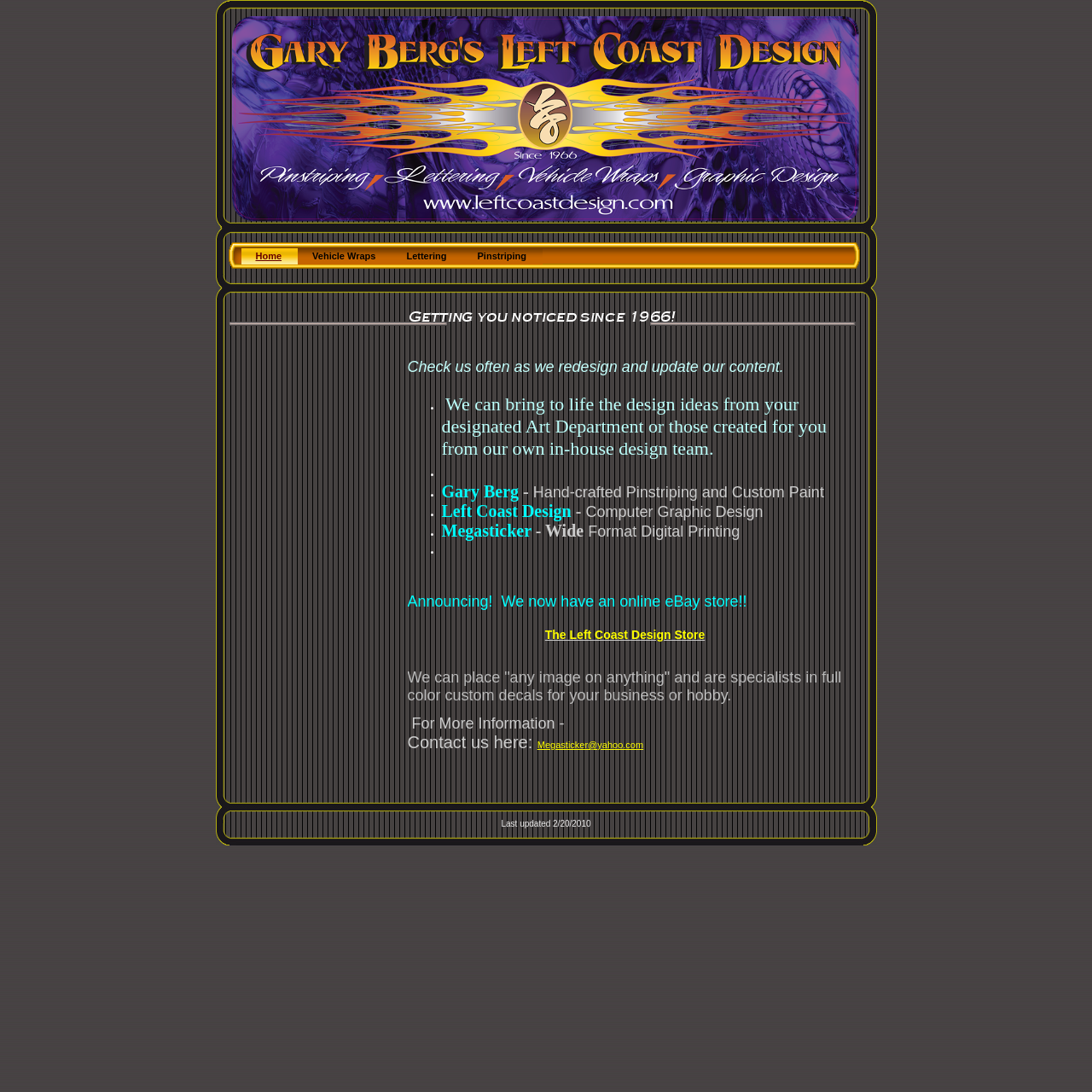When was the website last updated?
Examine the image closely and answer the question with as much detail as possible.

The page displays a text 'Last updated 2/20/2010' at the bottom, indicating the date when the website was last updated.